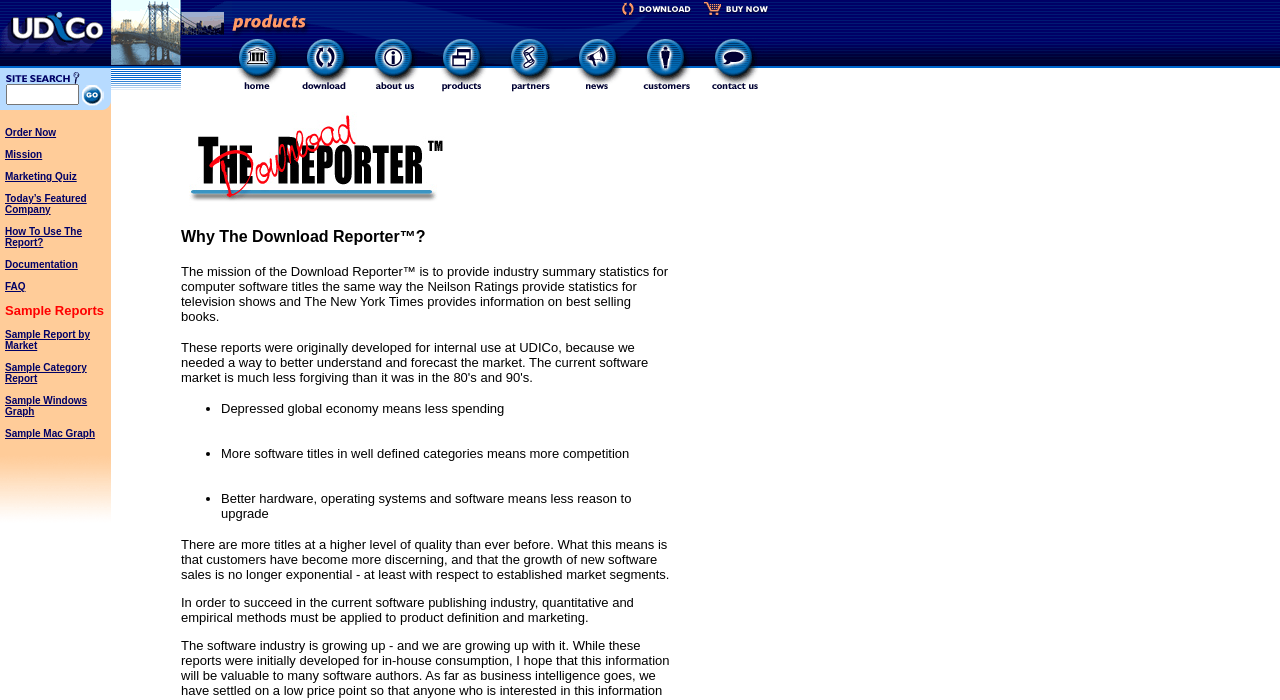Provide a comprehensive caption for the webpage.

The webpage is divided into several sections, with a prominent header section at the top. In the top-left corner, there is a logo image with the text "UDICo - Universal Data Interface Corp." next to it. To the right of the logo, there are several navigation links, including "about UDICo", "download", "buy now", and a few empty spaces with images.

Below the header section, there is a navigation menu with several links, including "home", "download", "about us", "products", "partners", "news", "customers", and "contact us". Each link has a corresponding image next to it.

On the left side of the page, there is a search bar with a label "site search" and a text input field. Below the search bar, there is a button with an image.

The rest of the page is filled with a series of images, with no apparent text or content. There are 35 images in total, arranged in a grid-like structure. The images are of varying sizes, but most of them are small and rectangular in shape.